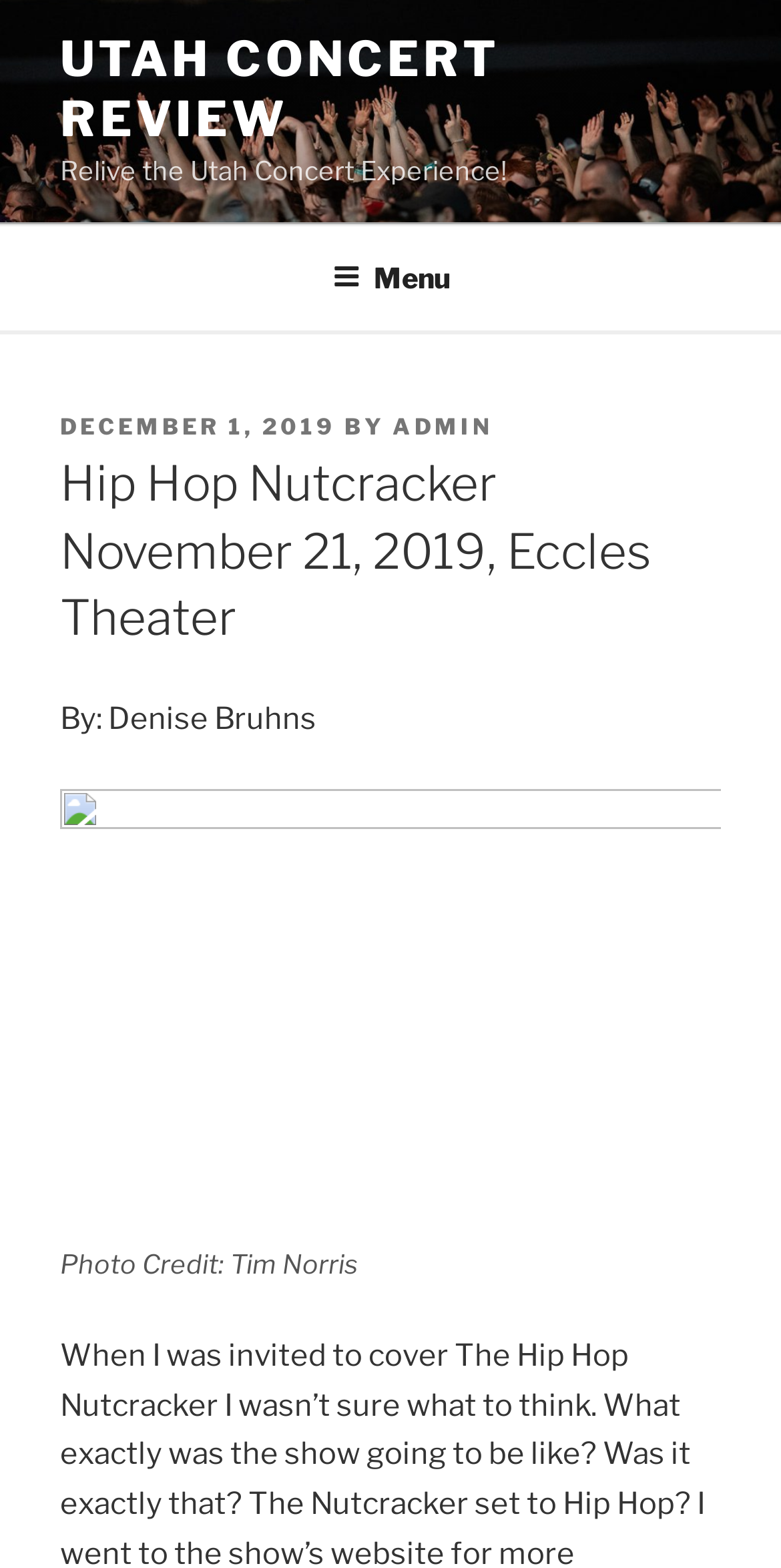Find the bounding box coordinates for the UI element that matches this description: "December 1, 2019".

[0.077, 0.263, 0.431, 0.281]